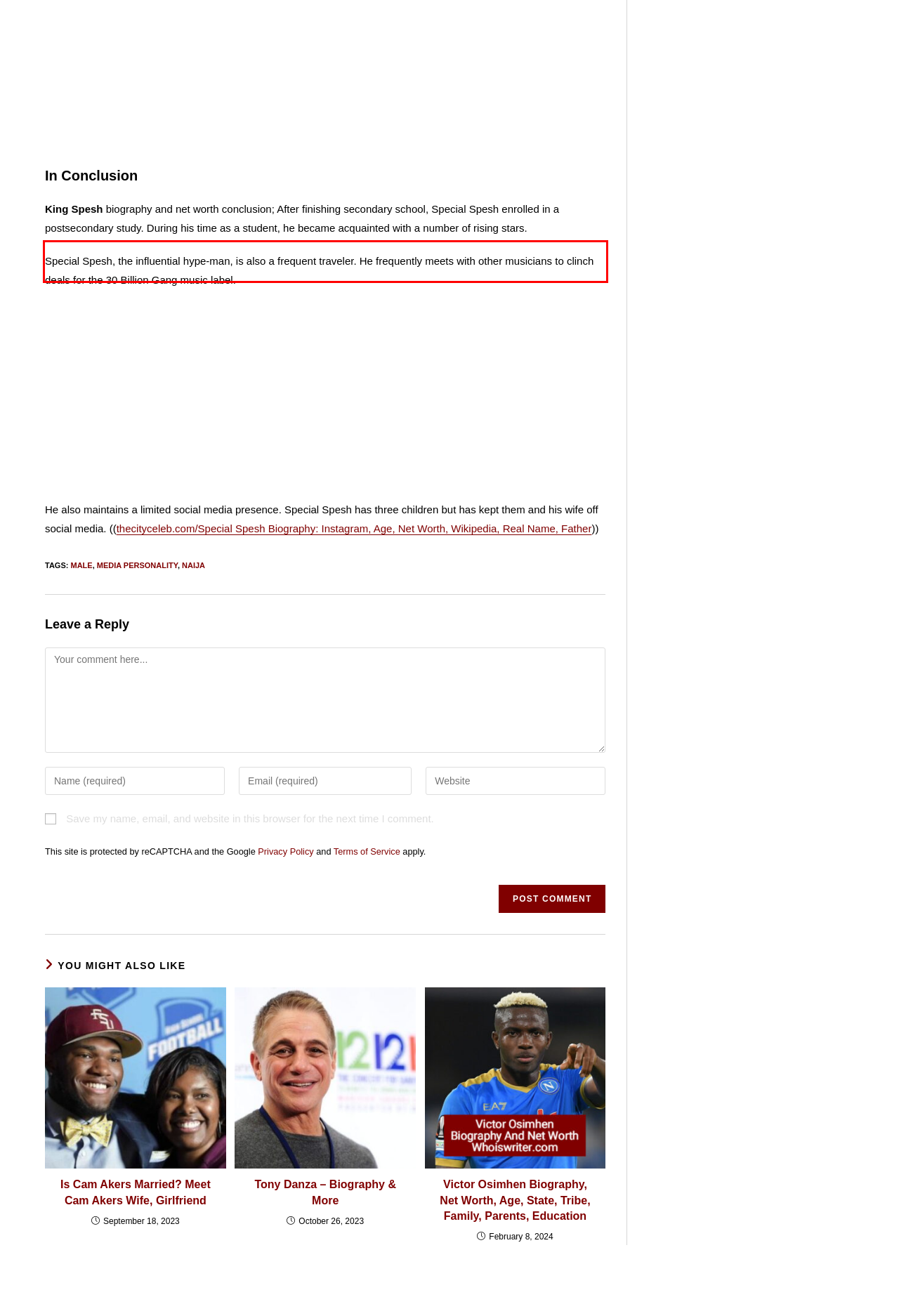You are provided with a screenshot of a webpage that includes a red bounding box. Extract and generate the text content found within the red bounding box.

He also maintains a limited social media presence. Special Spesh has three children but has kept them and his wife off social media. ((thecityceleb.com/Special Spesh Biography: Instagram, Age, Net Worth, Wikipedia, Real Name, Father))